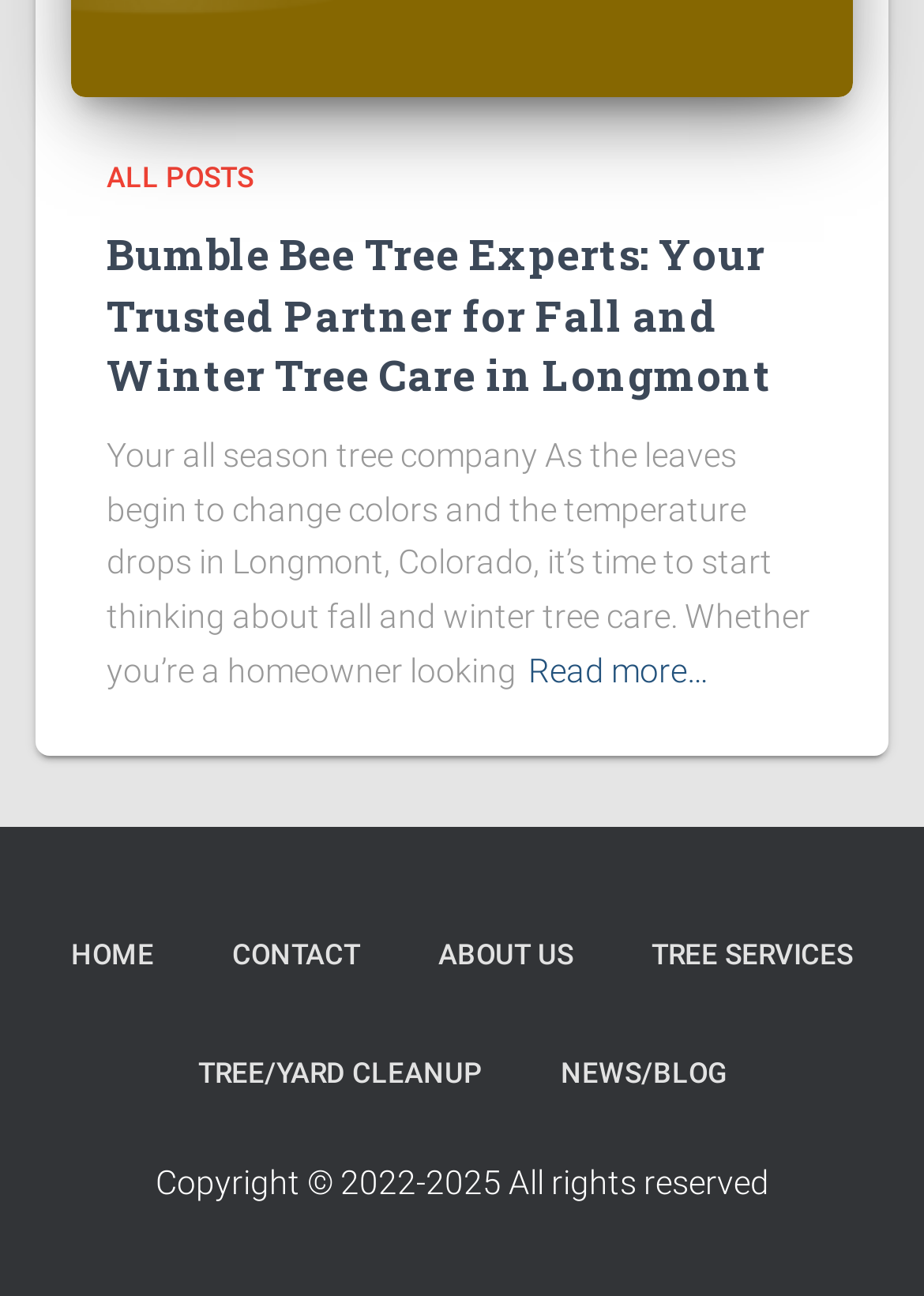Determine the bounding box coordinates of the clickable element to complete this instruction: "Learn about tree services". Provide the coordinates in the format of four float numbers between 0 and 1, [left, top, right, bottom].

[0.667, 0.693, 0.962, 0.784]